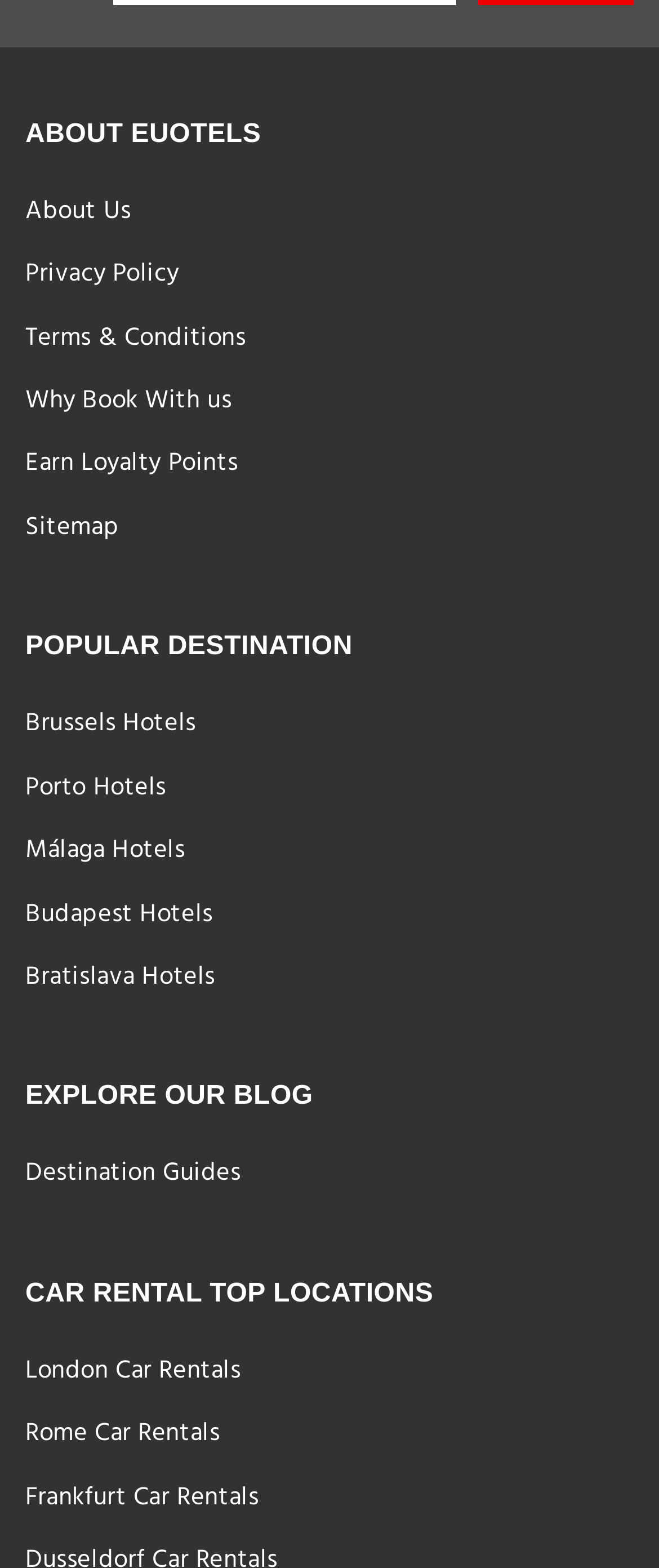Locate the bounding box coordinates of the element that should be clicked to execute the following instruction: "Select 'Signed' products".

None